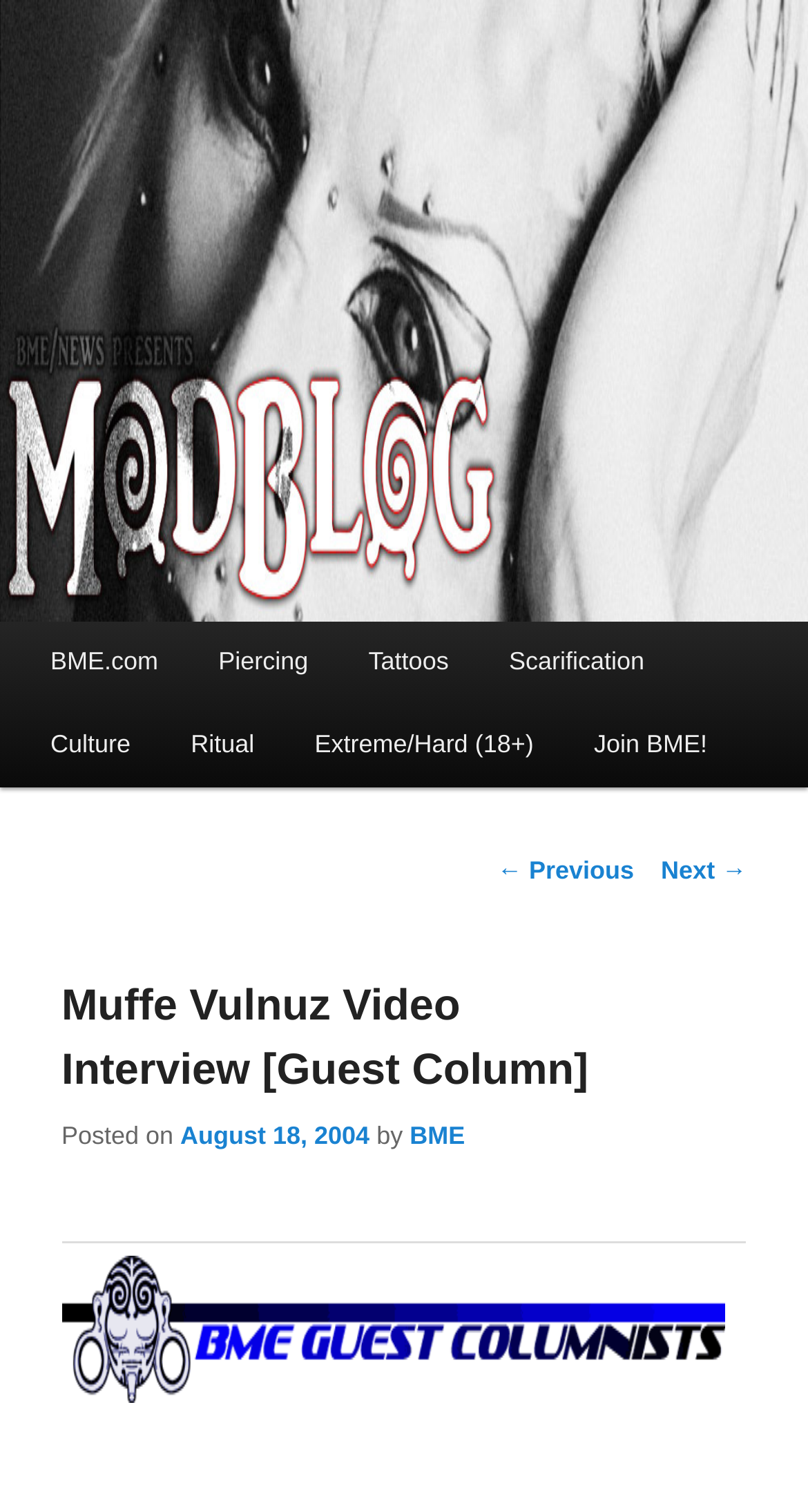Locate the bounding box coordinates of the element that should be clicked to fulfill the instruction: "Click on the 'Piercing' link".

[0.233, 0.411, 0.419, 0.466]